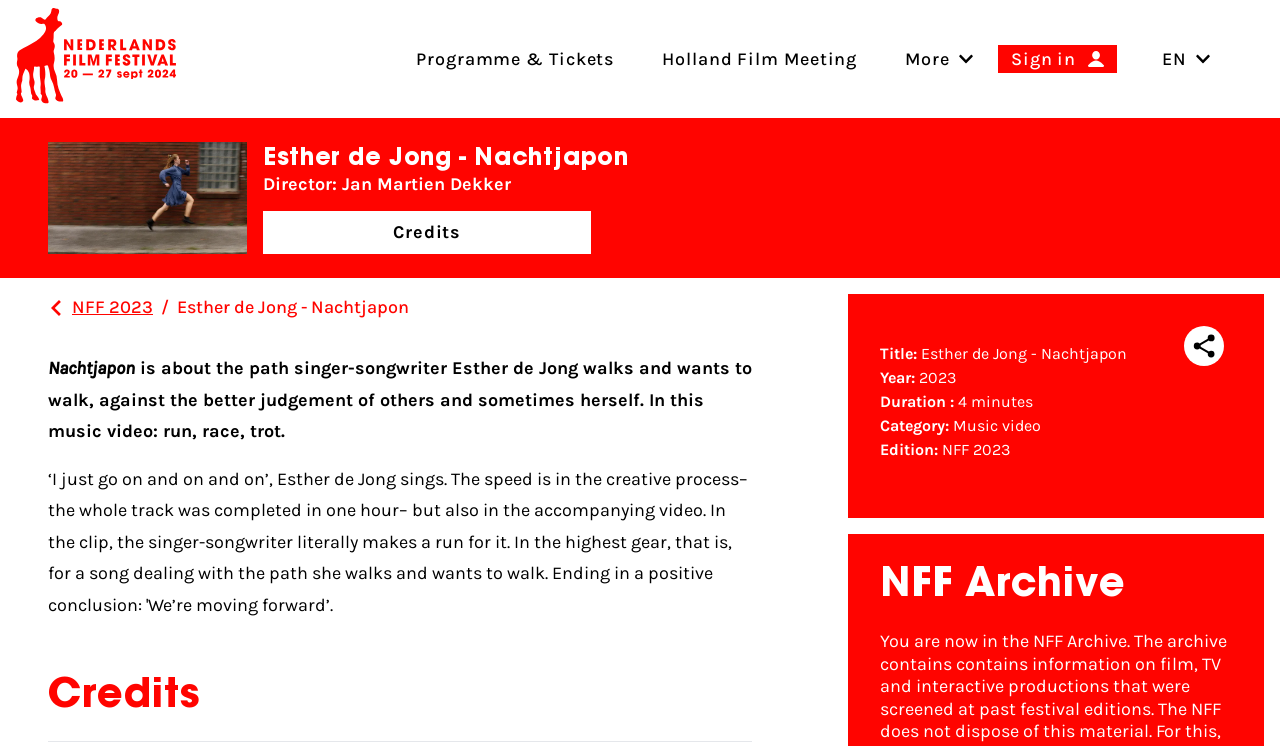Locate the bounding box coordinates of the item that should be clicked to fulfill the instruction: "Click the Nederlands filmfestival logo".

[0.012, 0.011, 0.138, 0.147]